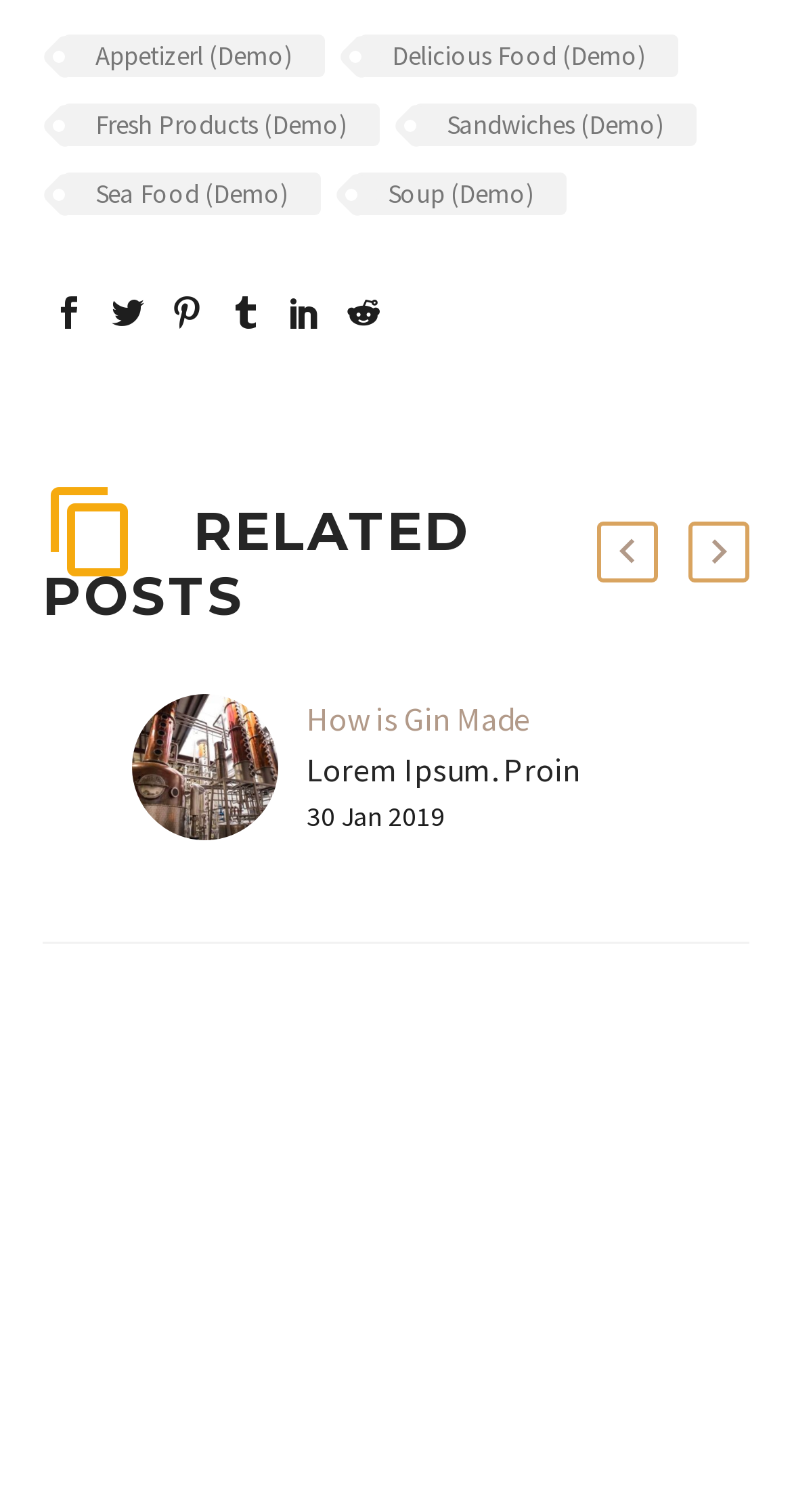Specify the bounding box coordinates of the element's area that should be clicked to execute the given instruction: "Click on the share icon". The coordinates should be four float numbers between 0 and 1, i.e., [left, top, right, bottom].

[0.754, 0.344, 0.831, 0.385]